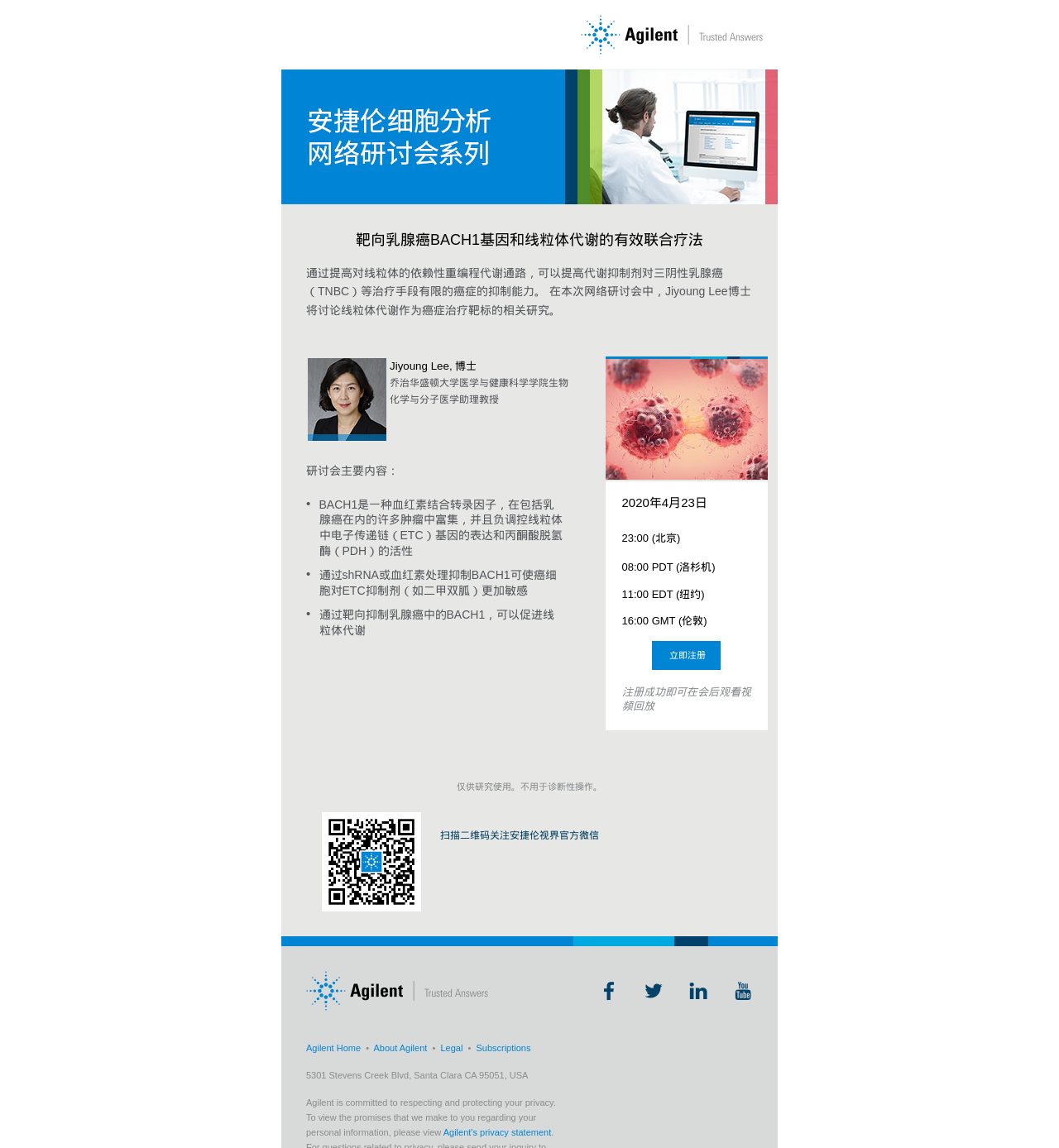Please identify the bounding box coordinates of the element on the webpage that should be clicked to follow this instruction: "Check the speaker's information". The bounding box coordinates should be given as four float numbers between 0 and 1, formatted as [left, top, right, bottom].

[0.289, 0.2, 0.711, 0.293]